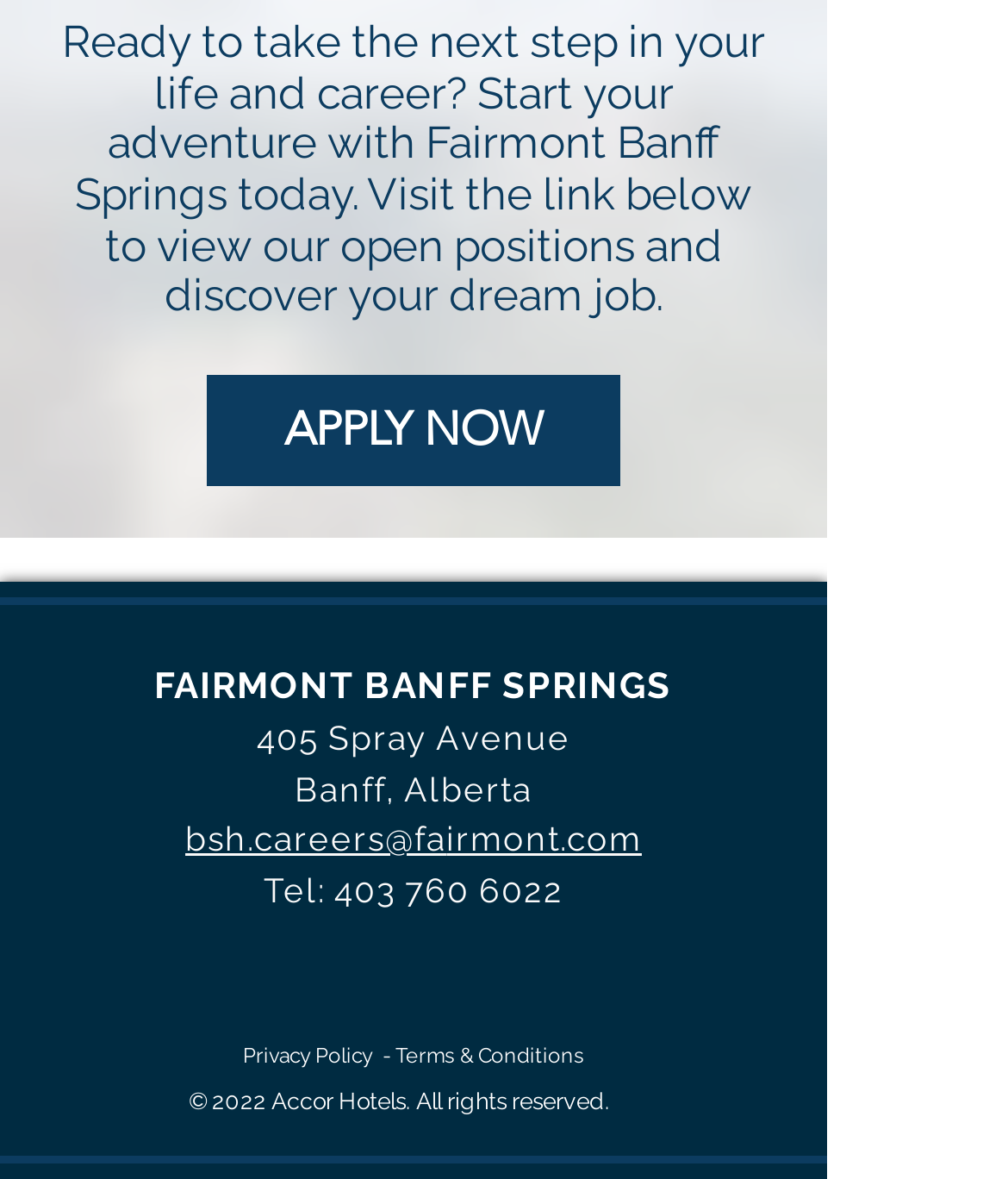Using the description: "bsh.careers@fairmont.com", identify the bounding box of the corresponding UI element in the screenshot.

[0.184, 0.691, 0.637, 0.73]